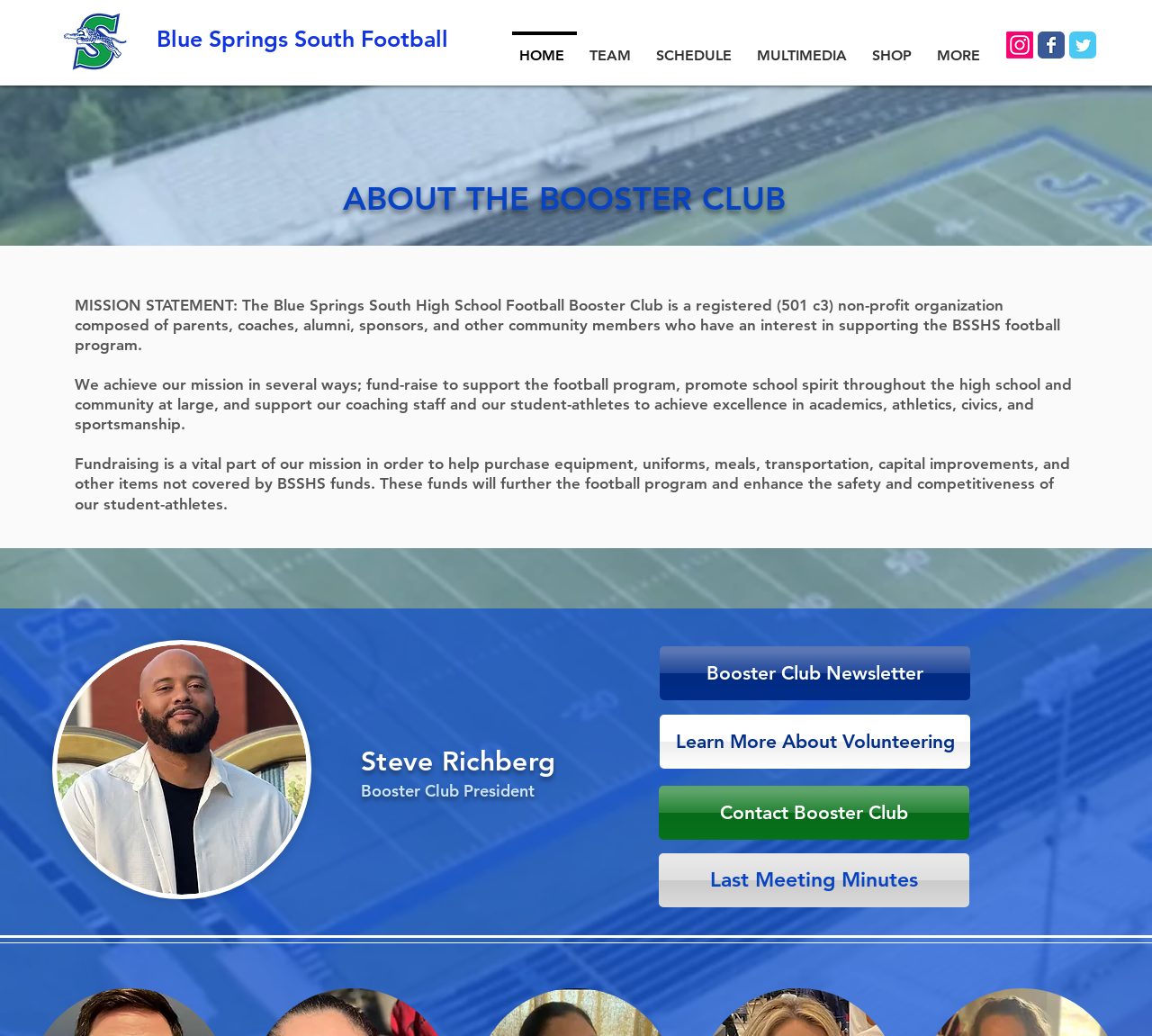What is the purpose of the Booster Club?
Using the image as a reference, answer with just one word or a short phrase.

Support football program